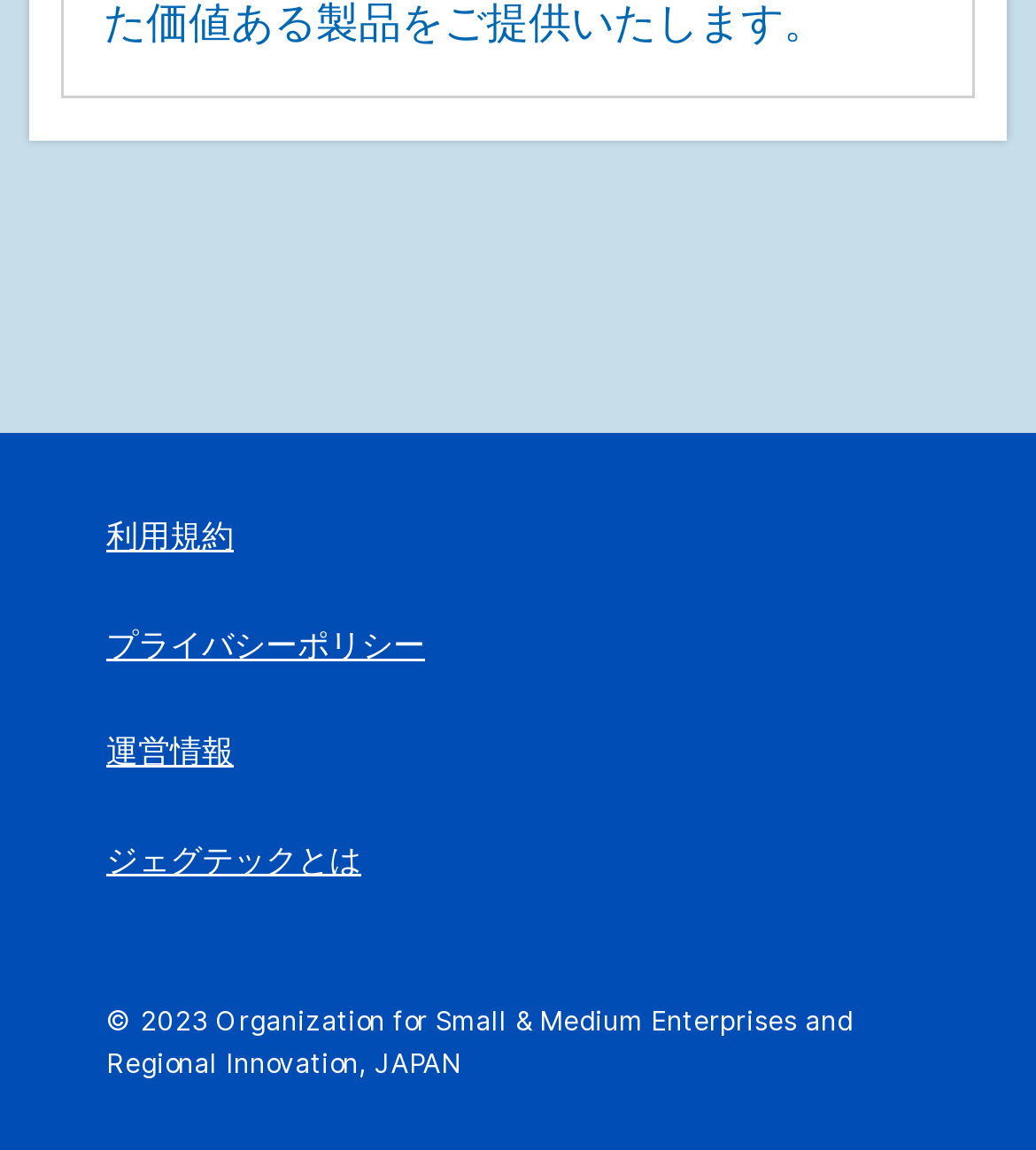Provide the bounding box coordinates of the HTML element this sentence describes: "運営情報".

[0.103, 0.636, 0.226, 0.671]